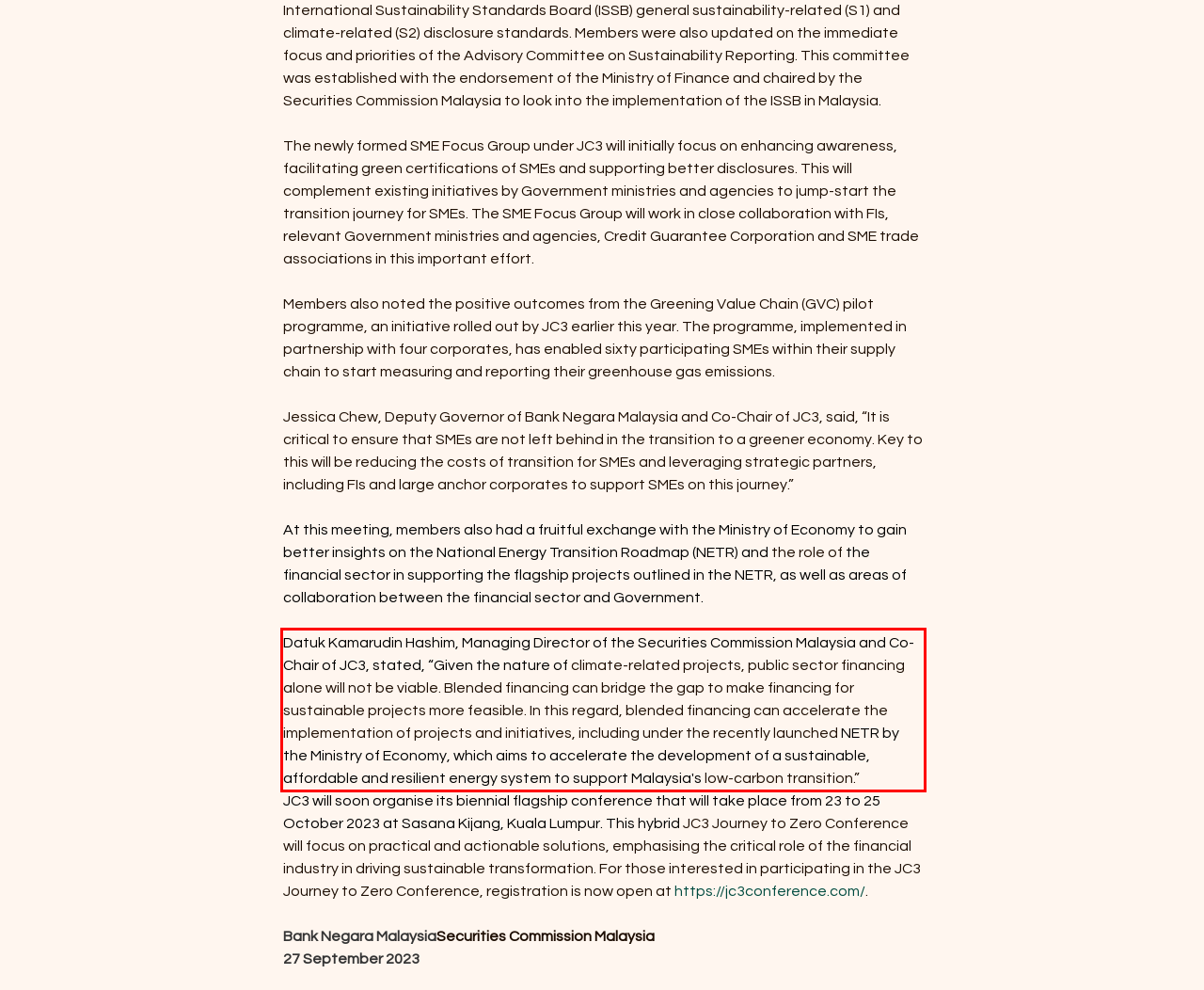Please analyze the screenshot of a webpage and extract the text content within the red bounding box using OCR.

Datuk Kamarudin Hashim, Managing Director of the Securities Commission Malaysia and Co-Chair of JC3, stated, “Given the nature of climate-related projects, public sector financing alone will not be viable. Blended financing can bridge the gap to make financing for sustainable projects more feasible. In this regard, blended financing can accelerate the implementation of projects and initiatives, including under the recently launched NETR by the Ministry of Economy, which aims to accelerate the development of a sustainable, affordable and resilient energy system to support Malaysia's low-carbon transition.”